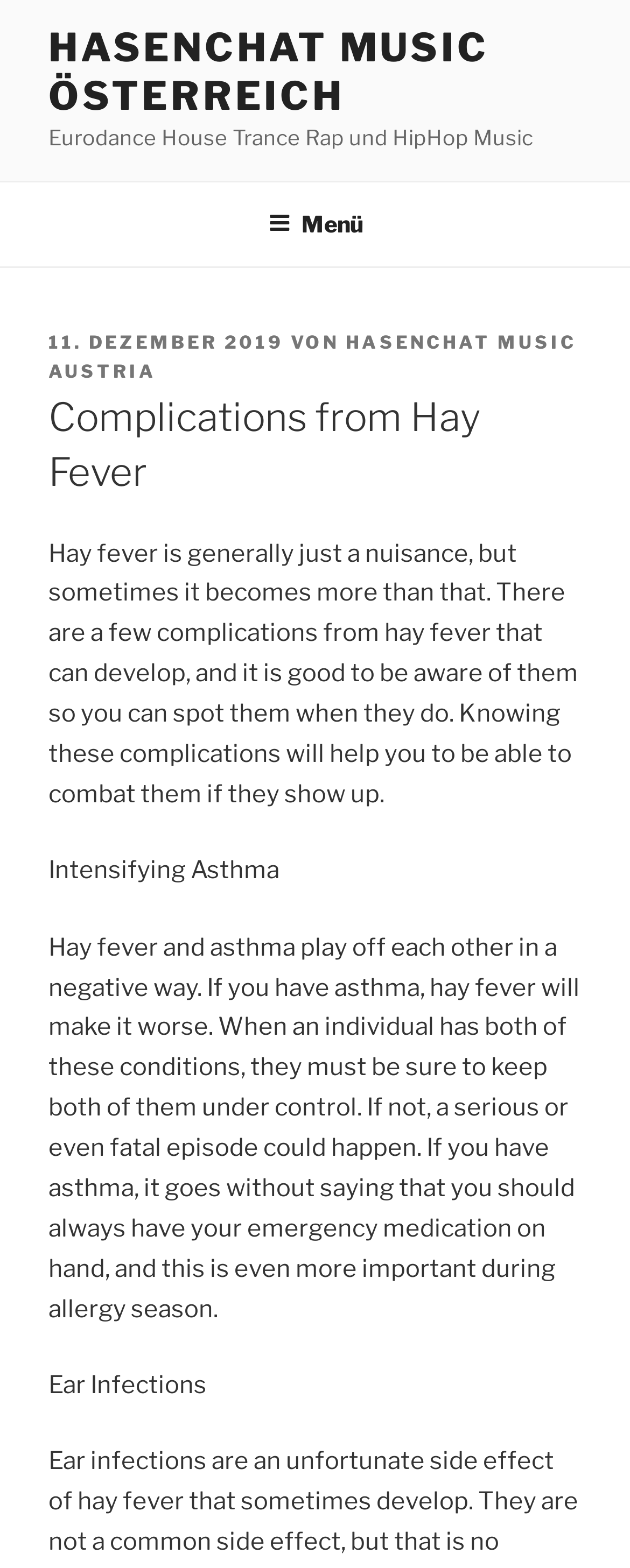Who published the article?
Carefully analyze the image and provide a detailed answer to the question.

The webpage indicates that the article was published by HasenChat Music Austria, as mentioned in the section that provides information about the publication date and author.